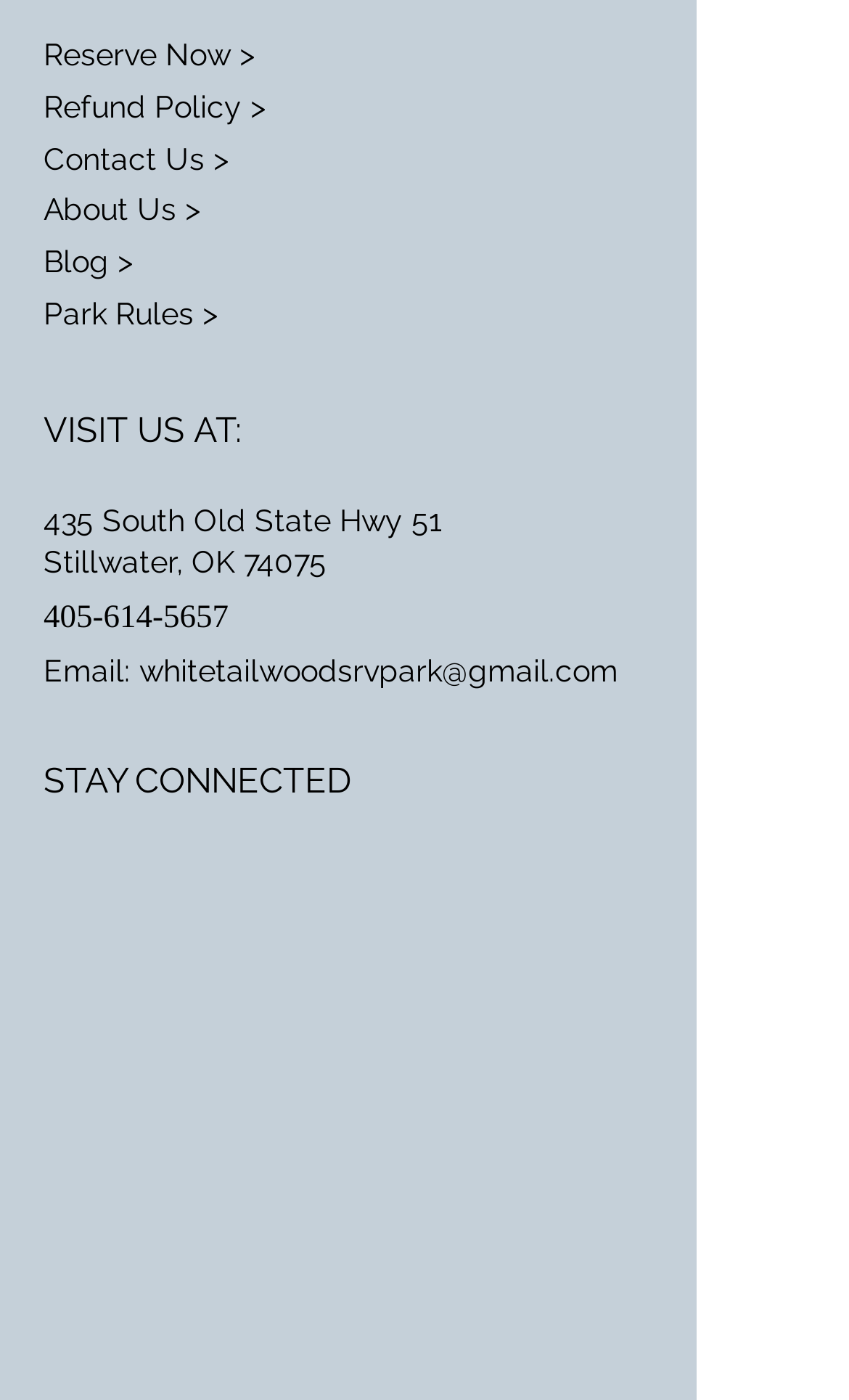Determine the bounding box coordinates of the section I need to click to execute the following instruction: "Contact us". Provide the coordinates as four float numbers between 0 and 1, i.e., [left, top, right, bottom].

[0.051, 0.1, 0.269, 0.125]